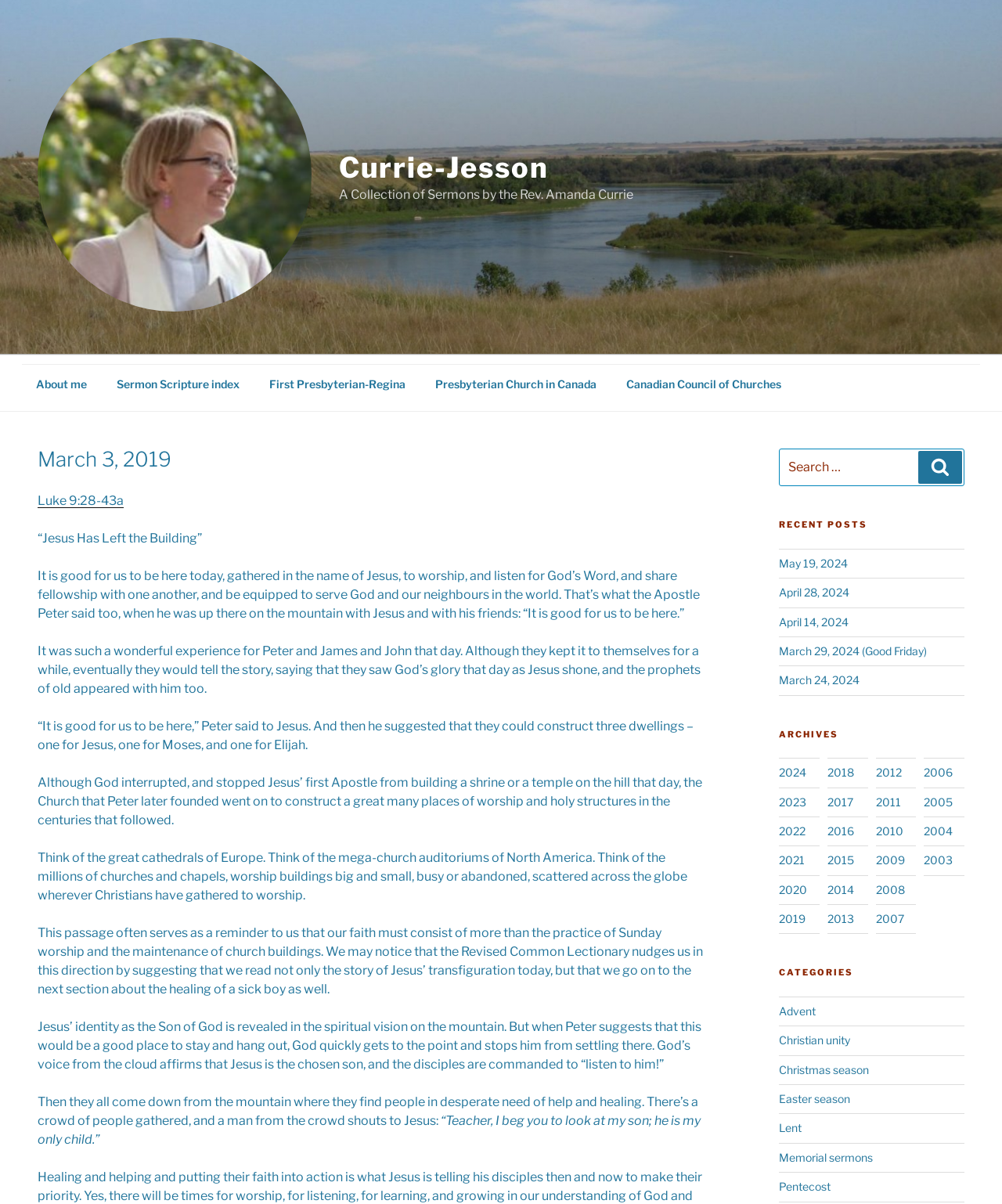Find the bounding box coordinates for the element that must be clicked to complete the instruction: "Read the sermon of March 3, 2019". The coordinates should be four float numbers between 0 and 1, indicated as [left, top, right, bottom].

[0.038, 0.37, 0.708, 0.393]